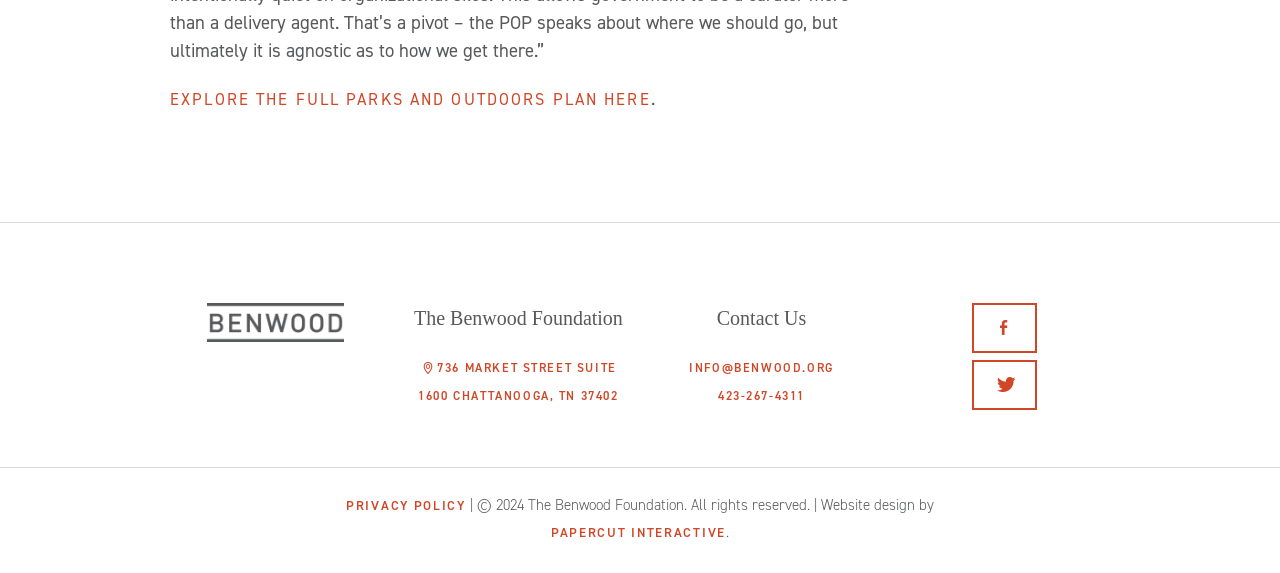Please determine the bounding box coordinates of the clickable area required to carry out the following instruction: "Get the contact information". The coordinates must be four float numbers between 0 and 1, represented as [left, top, right, bottom].

[0.513, 0.528, 0.677, 0.58]